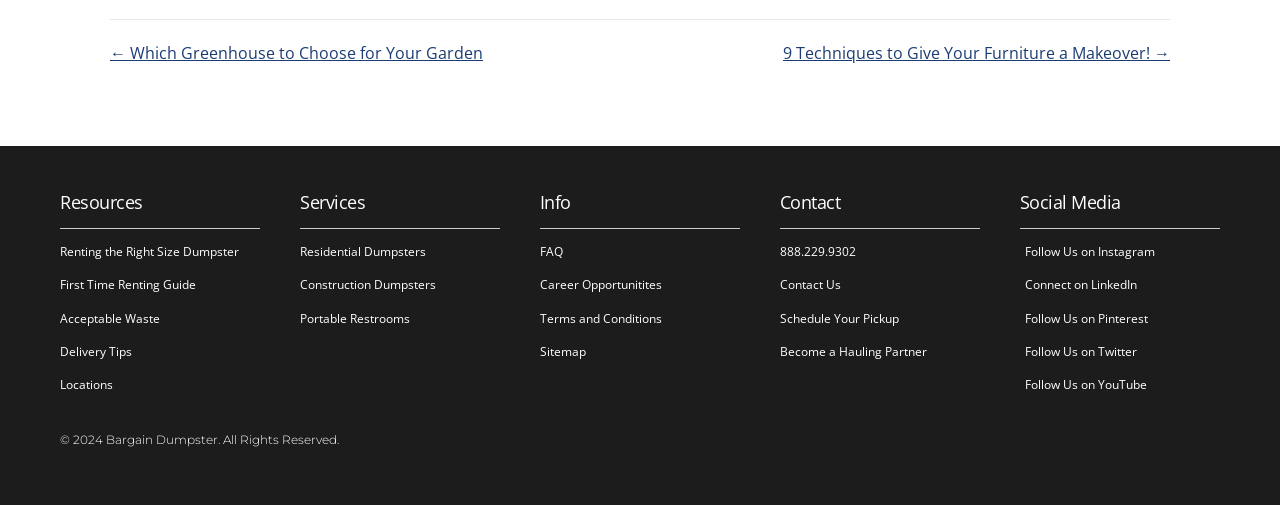Give a concise answer of one word or phrase to the question: 
What resources are available?

Renting Guide, Acceptable Waste, Delivery Tips